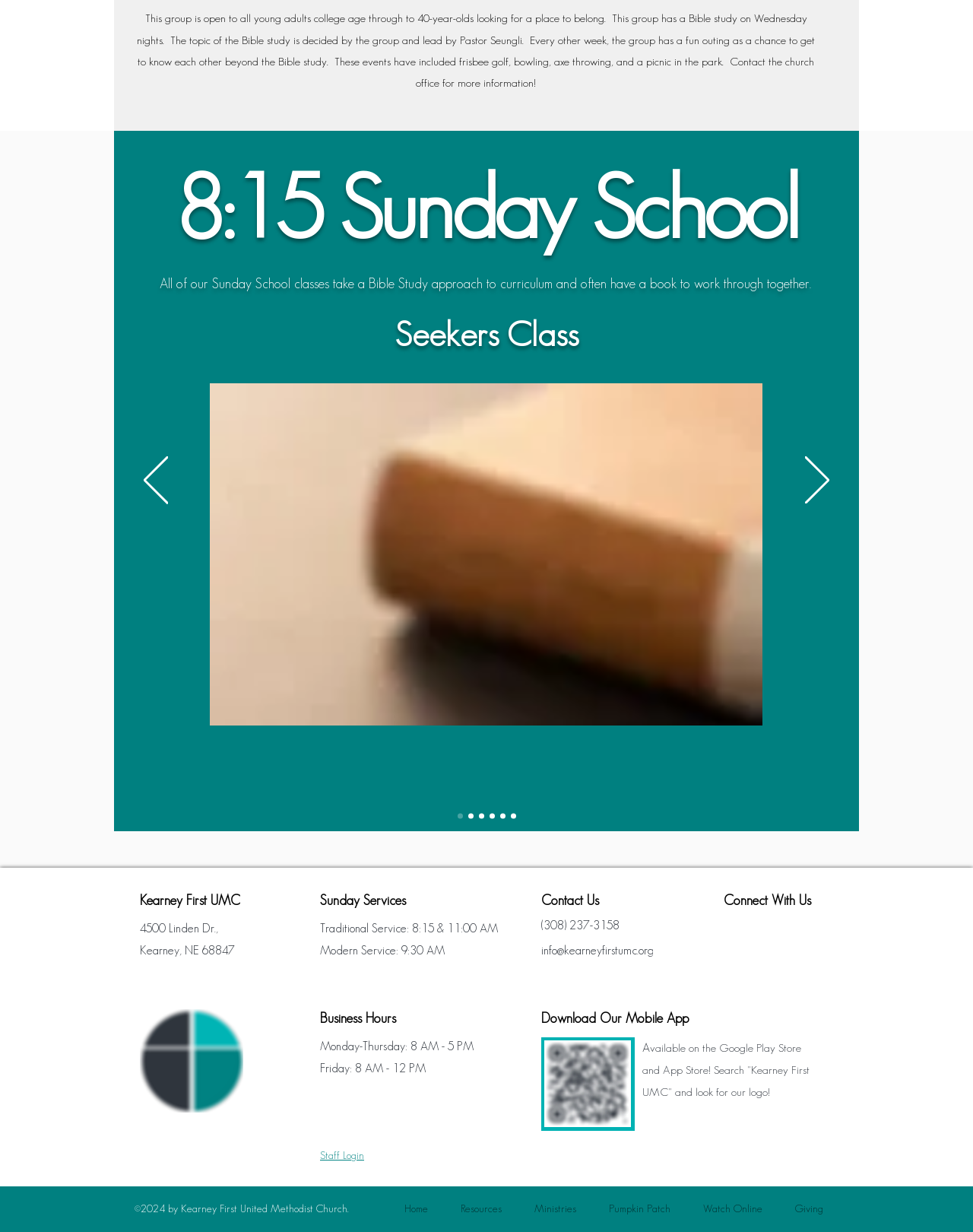How can I contact the church?
Answer the question using a single word or phrase, according to the image.

(308) 237-3158, info@kearneyfirstumc.org